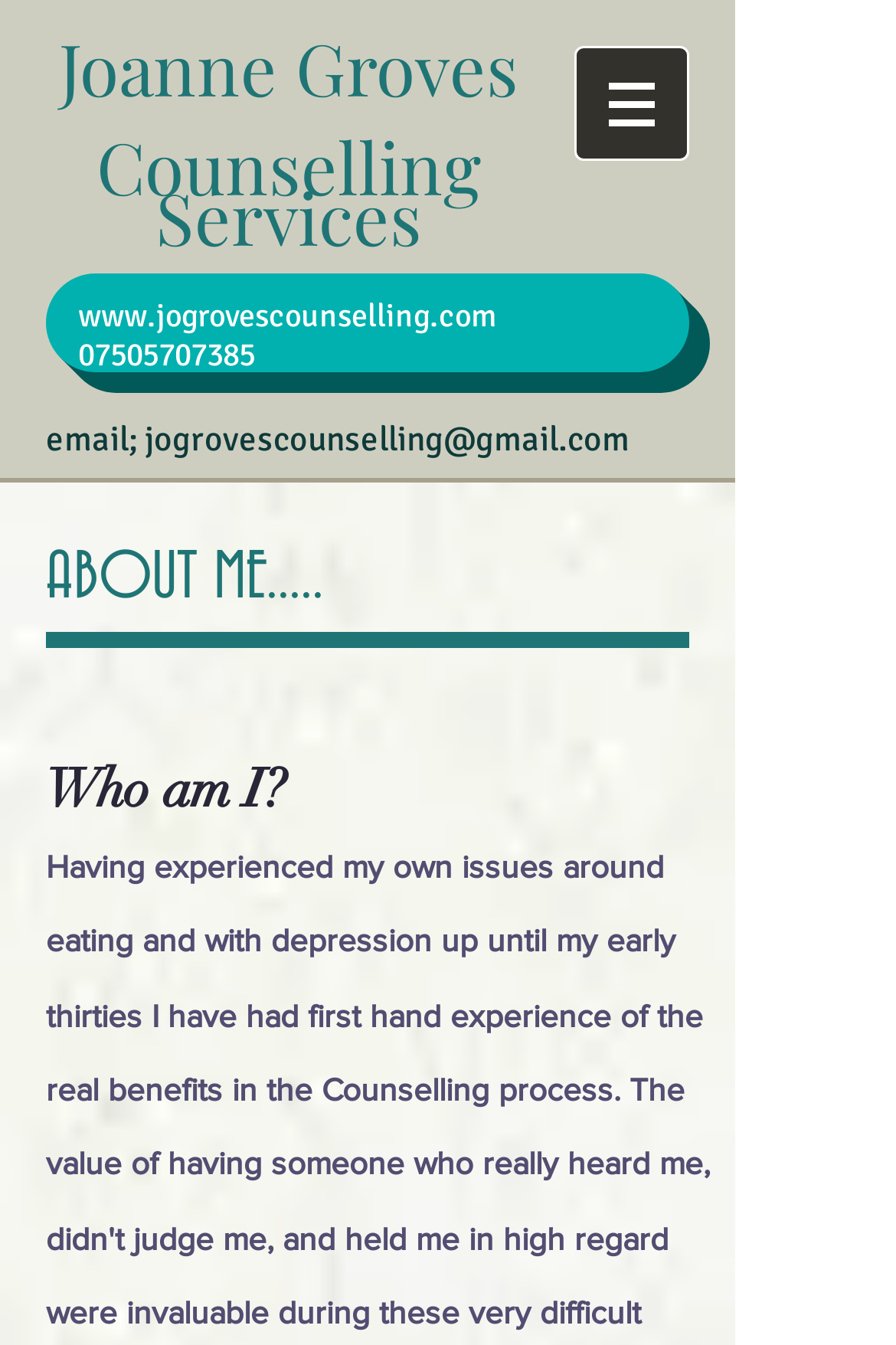What is the email address of the counsellor?
Provide an in-depth and detailed answer to the question.

The email address of the counsellor can be found below the website, where it is written as 'email;' followed by the email address 'jogrovescounselling@gmail.com', which is also a clickable link.